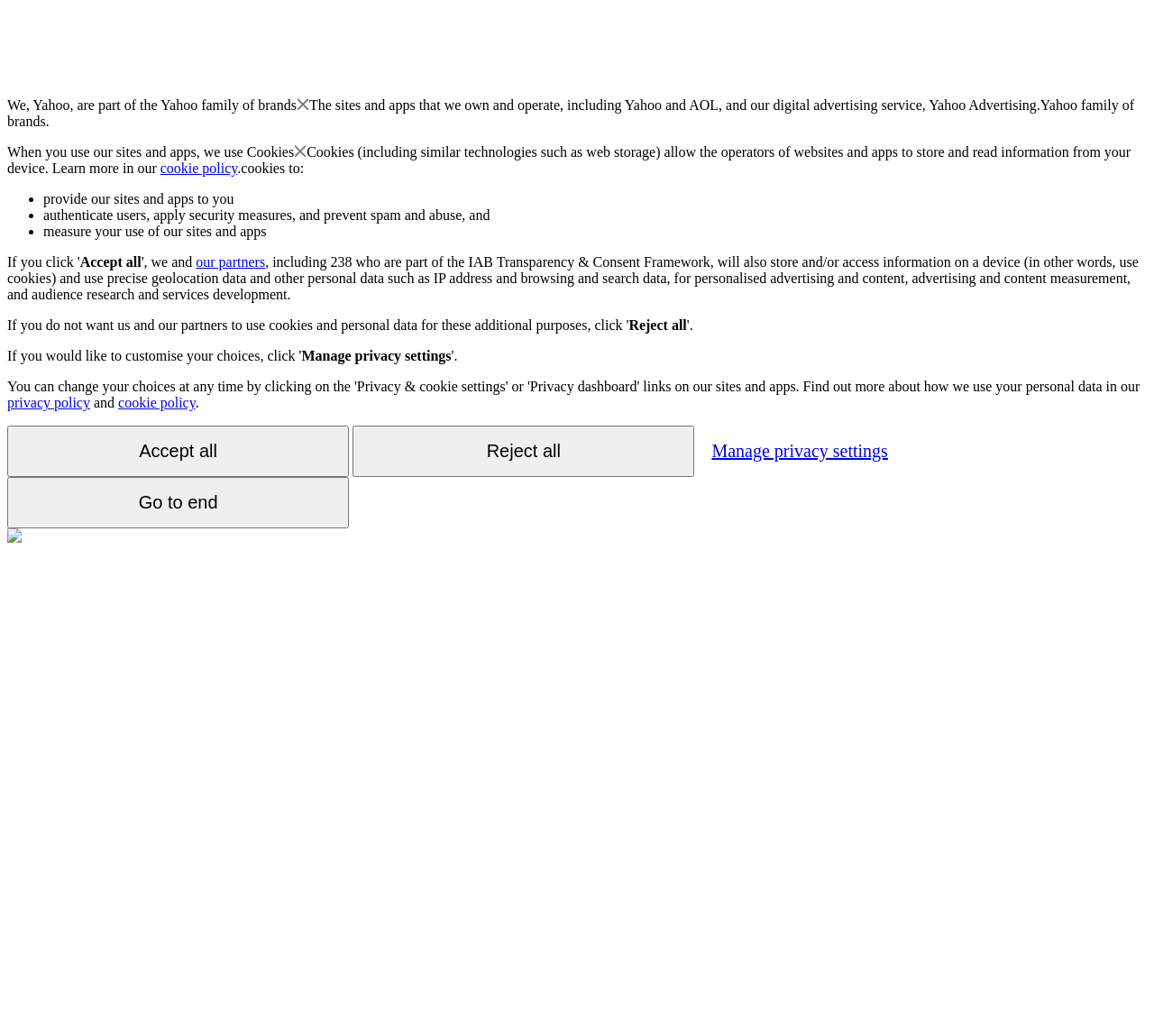How many partners are part of the IAB Transparency & Consent Framework?
Kindly give a detailed and elaborate answer to the question.

The StaticText element with the text ', including 238 who are part of the IAB Transparency & Consent Framework, will also store and/or access information on a device...' provides the answer to this question.